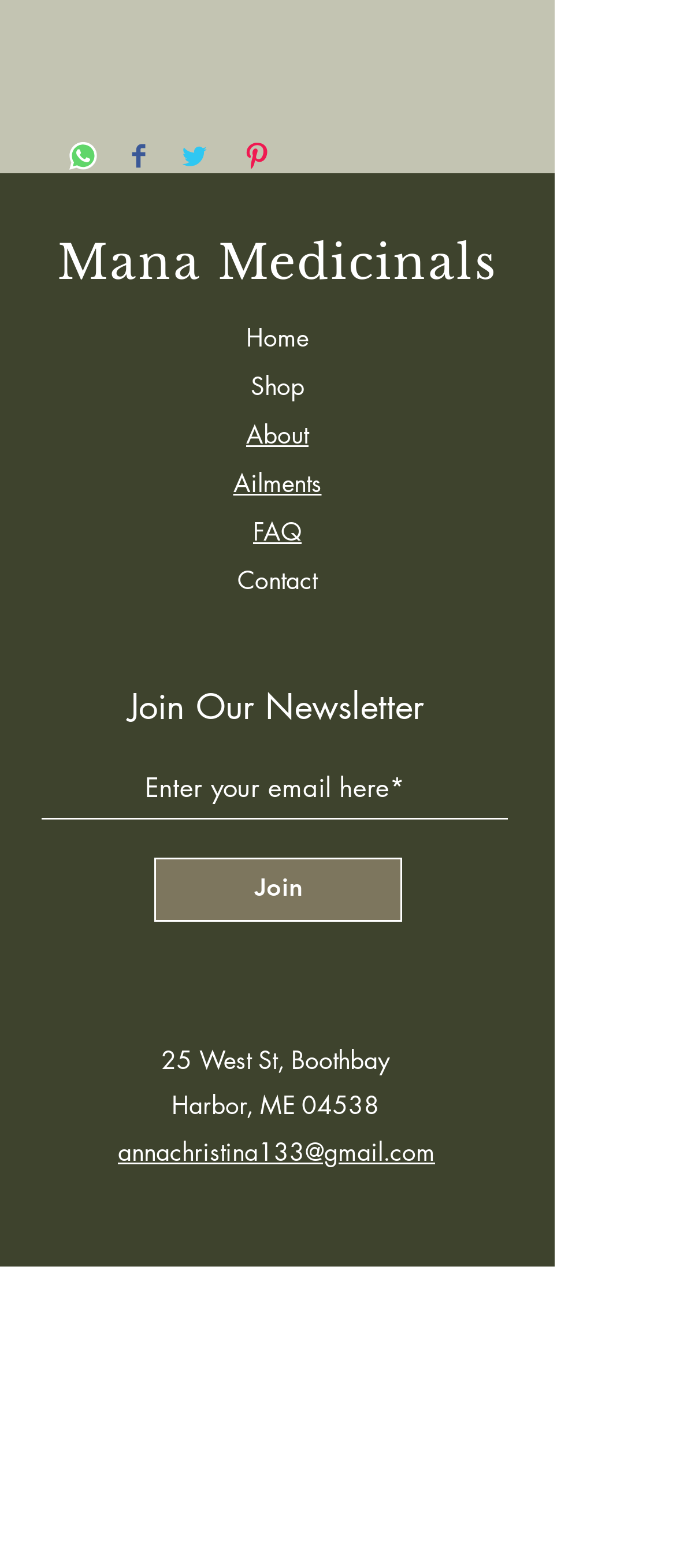Using the given element description, provide the bounding box coordinates (top-left x, top-left y, bottom-right x, bottom-right y) for the corresponding UI element in the screenshot: aria-label="Share on Facebook"

[0.195, 0.09, 0.215, 0.111]